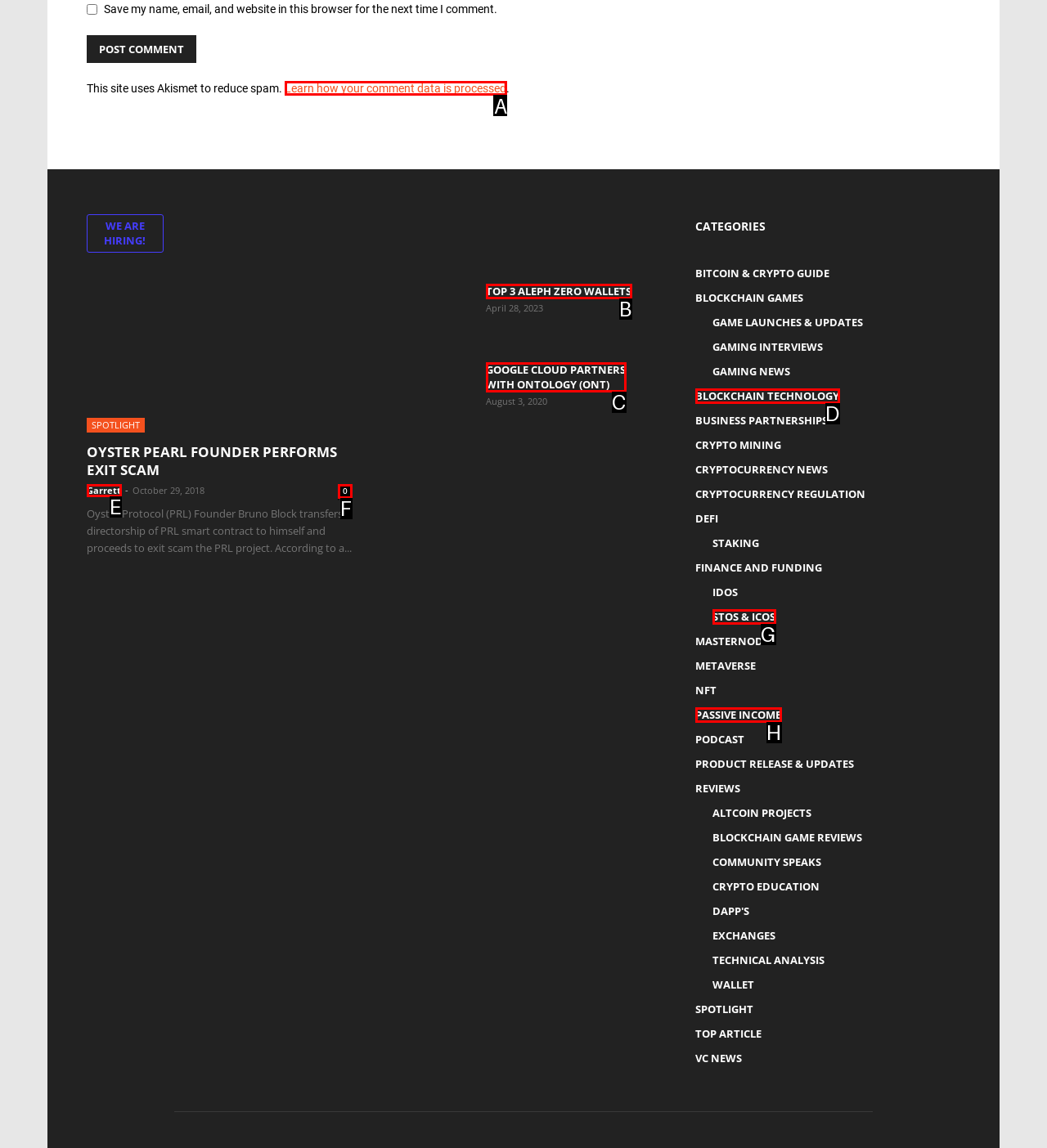Select the letter associated with the UI element you need to click to perform the following action: Learn how your comment data is processed
Reply with the correct letter from the options provided.

A